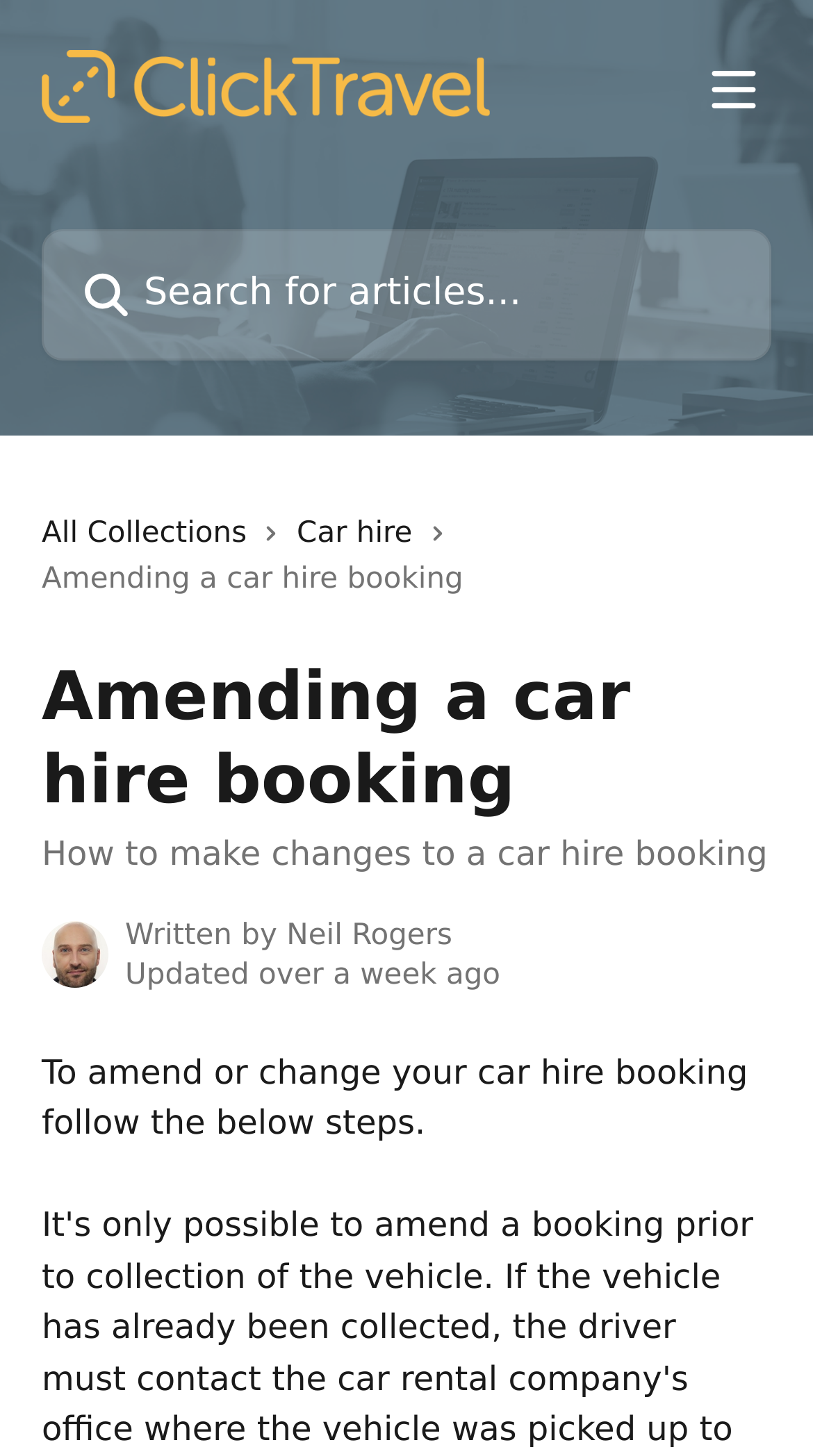What is the topic of the related link?
Please provide a comprehensive and detailed answer to the question.

The webpage contains a link labeled 'Car hire', which suggests that it is related to the topic of car hire. This link is likely part of a navigation menu or a list of related articles.